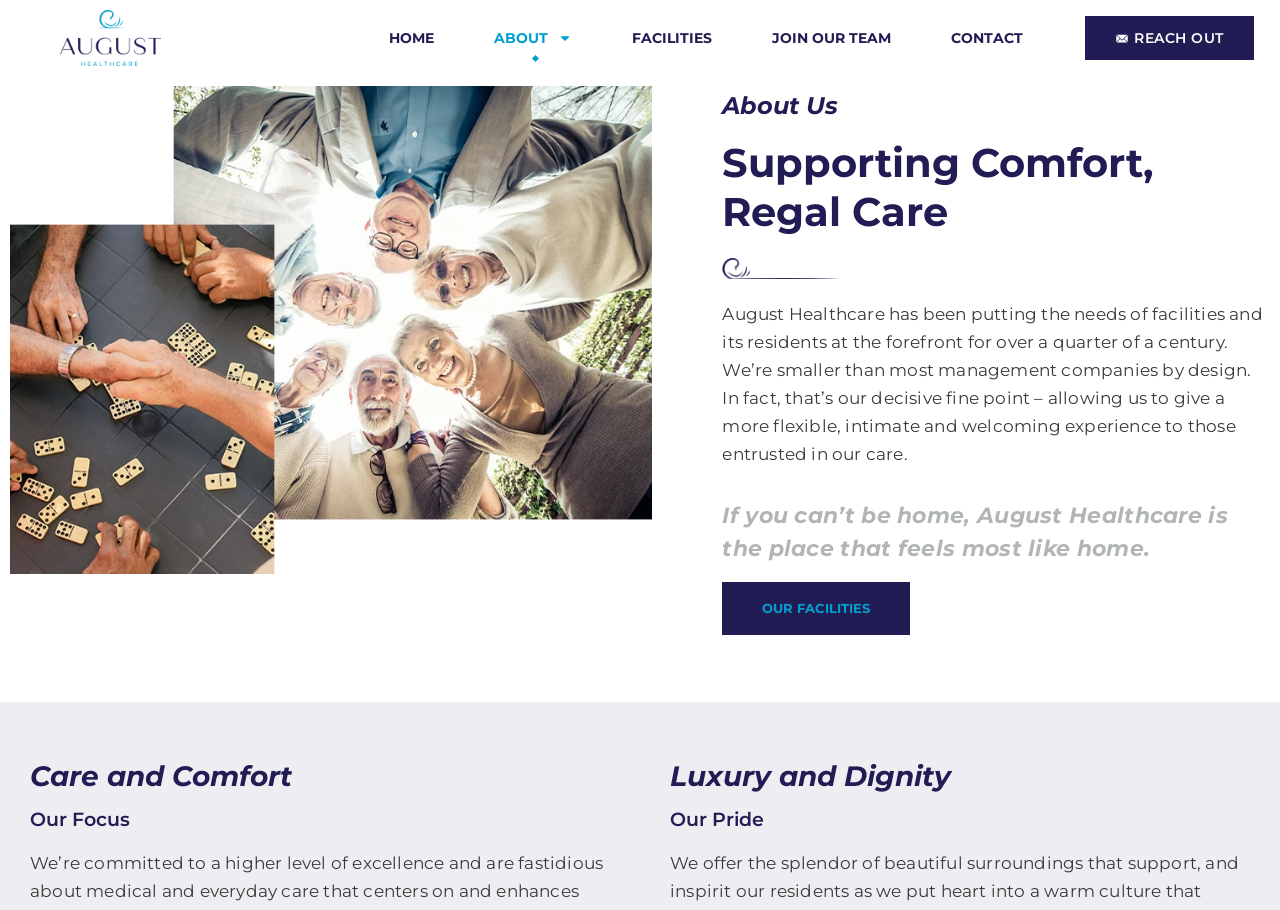Examine the image and give a thorough answer to the following question:
What is the focus of August Healthcare?

The focus of August Healthcare can be determined by looking at the headings on the webpage. There are several headings, including 'Care and Comfort', 'Our Focus', 'Luxury and Dignity', and 'Our Pride'. These headings suggest that the focus of August Healthcare is on providing care and comfort to its residents.